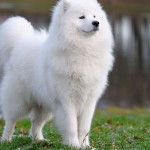Give a concise answer using only one word or phrase for this question:
What is the dog's temperament?

Calm and friendly